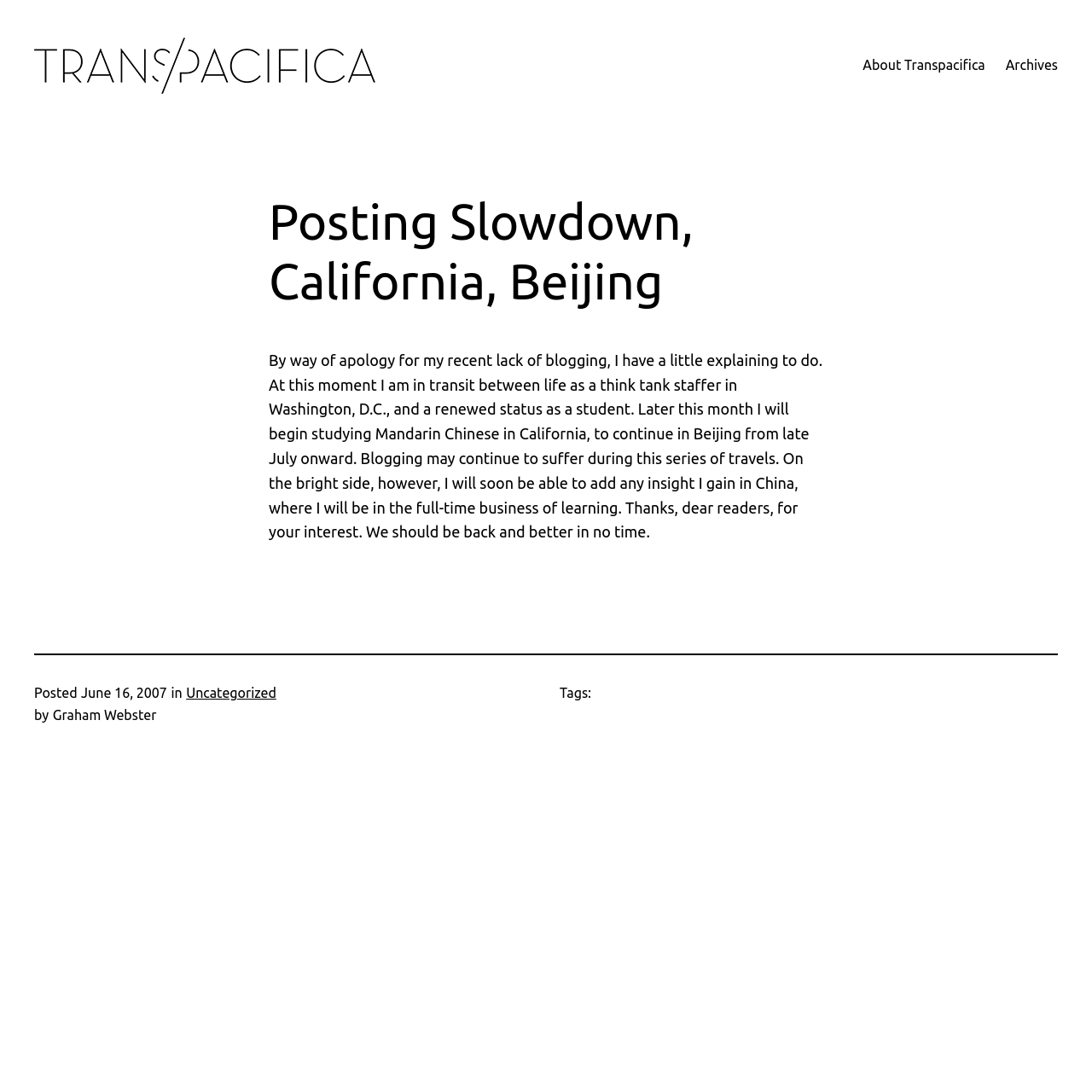What is the author doing in California?
Provide a detailed and well-explained answer to the question.

The author mentions that they will be studying Mandarin Chinese in California, as stated in the main article.